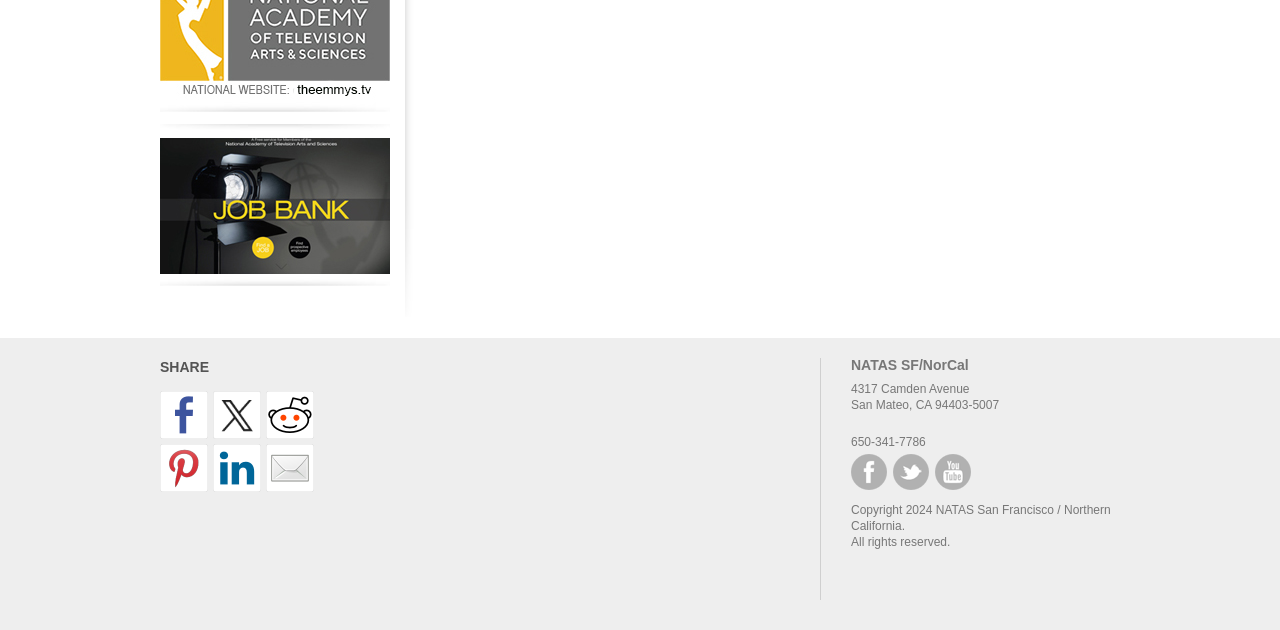Please identify the bounding box coordinates of the region to click in order to complete the given instruction: "Watch on YouTube". The coordinates should be four float numbers between 0 and 1, i.e., [left, top, right, bottom].

[0.73, 0.76, 0.759, 0.782]